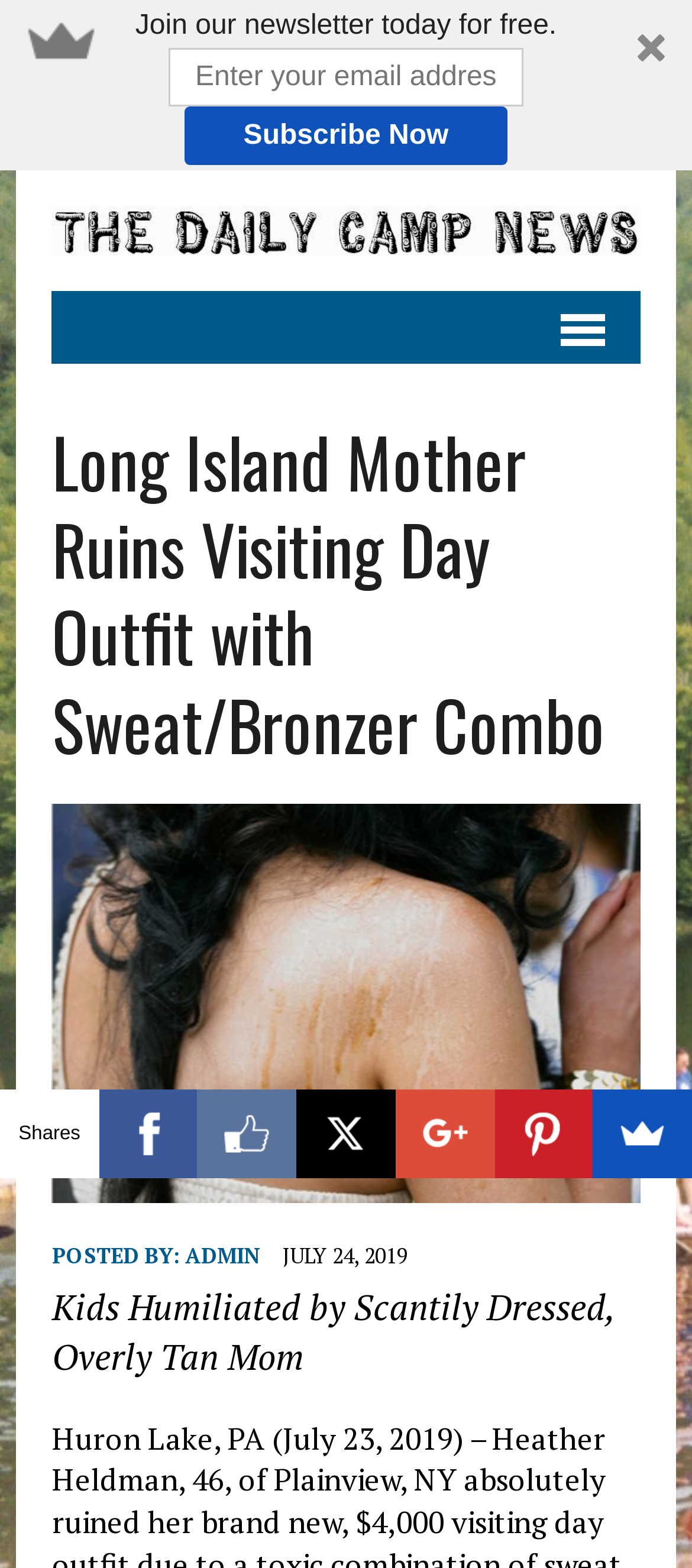Locate the bounding box coordinates of the clickable area needed to fulfill the instruction: "Subscribe to the newsletter".

[0.244, 0.031, 0.756, 0.068]